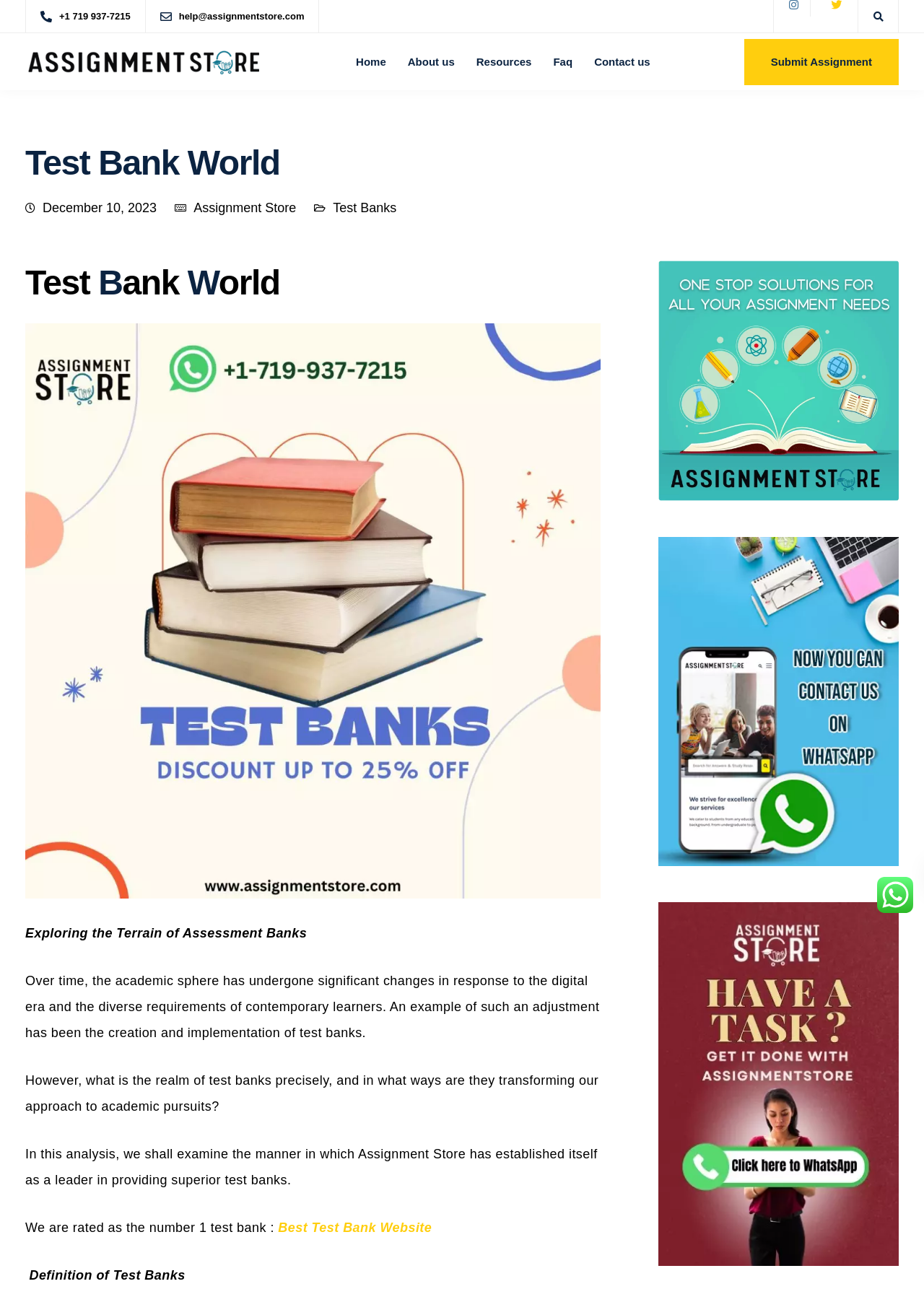Identify the bounding box for the UI element specified in this description: "Resources". The coordinates must be four float numbers between 0 and 1, formatted as [left, top, right, bottom].

[0.165, 0.381, 0.225, 0.404]